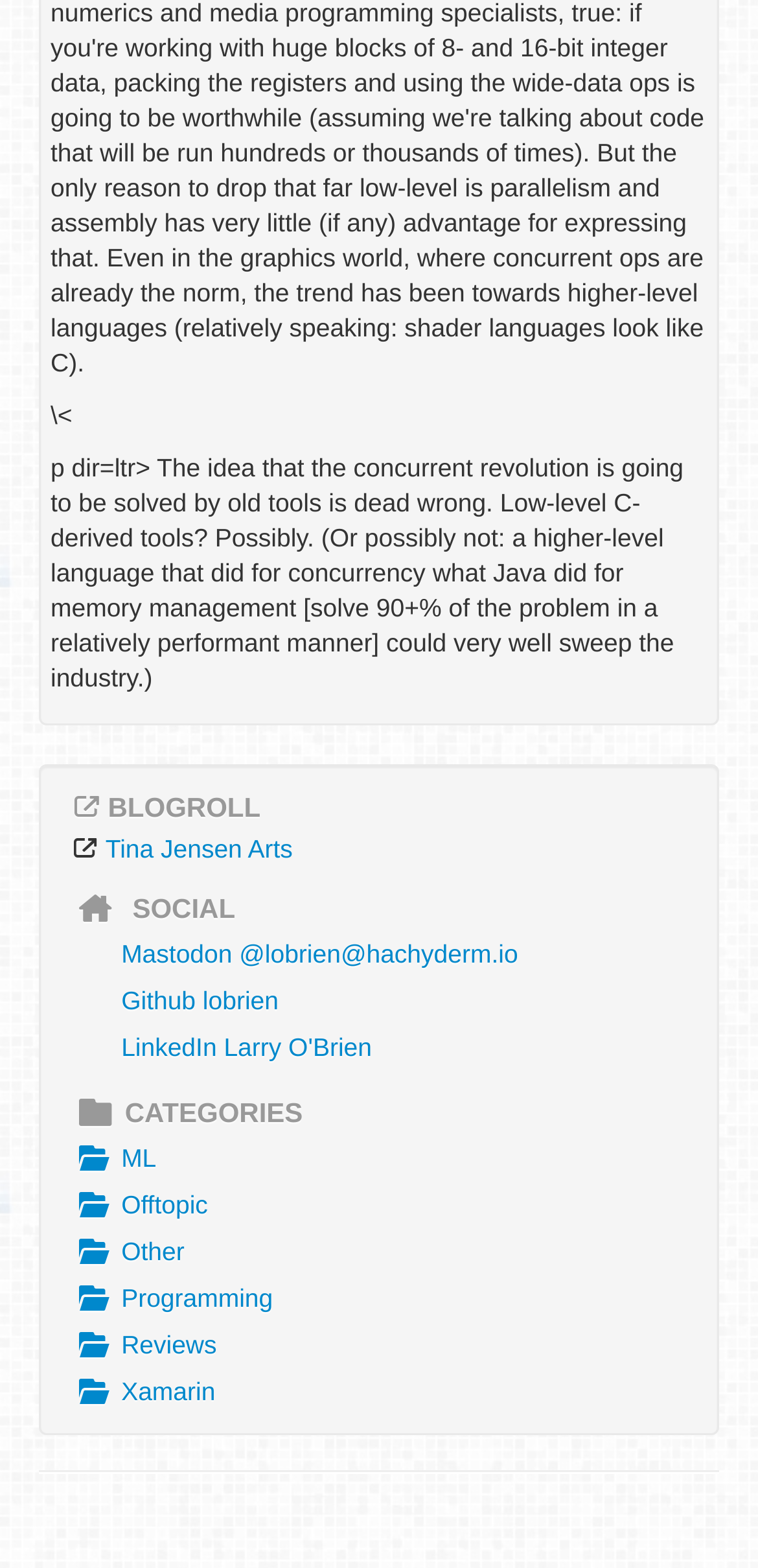How many social media links are present?
Look at the screenshot and provide an in-depth answer.

There are three social media links present, namely 'Mastodon @lobrien@hachyderm.io', 'Github lobrien', and 'LinkedIn Larry O'Brien', which are child elements of the heading element with bounding box coordinates [0.092, 0.567, 0.908, 0.59] and text content ' SOCIAL'.